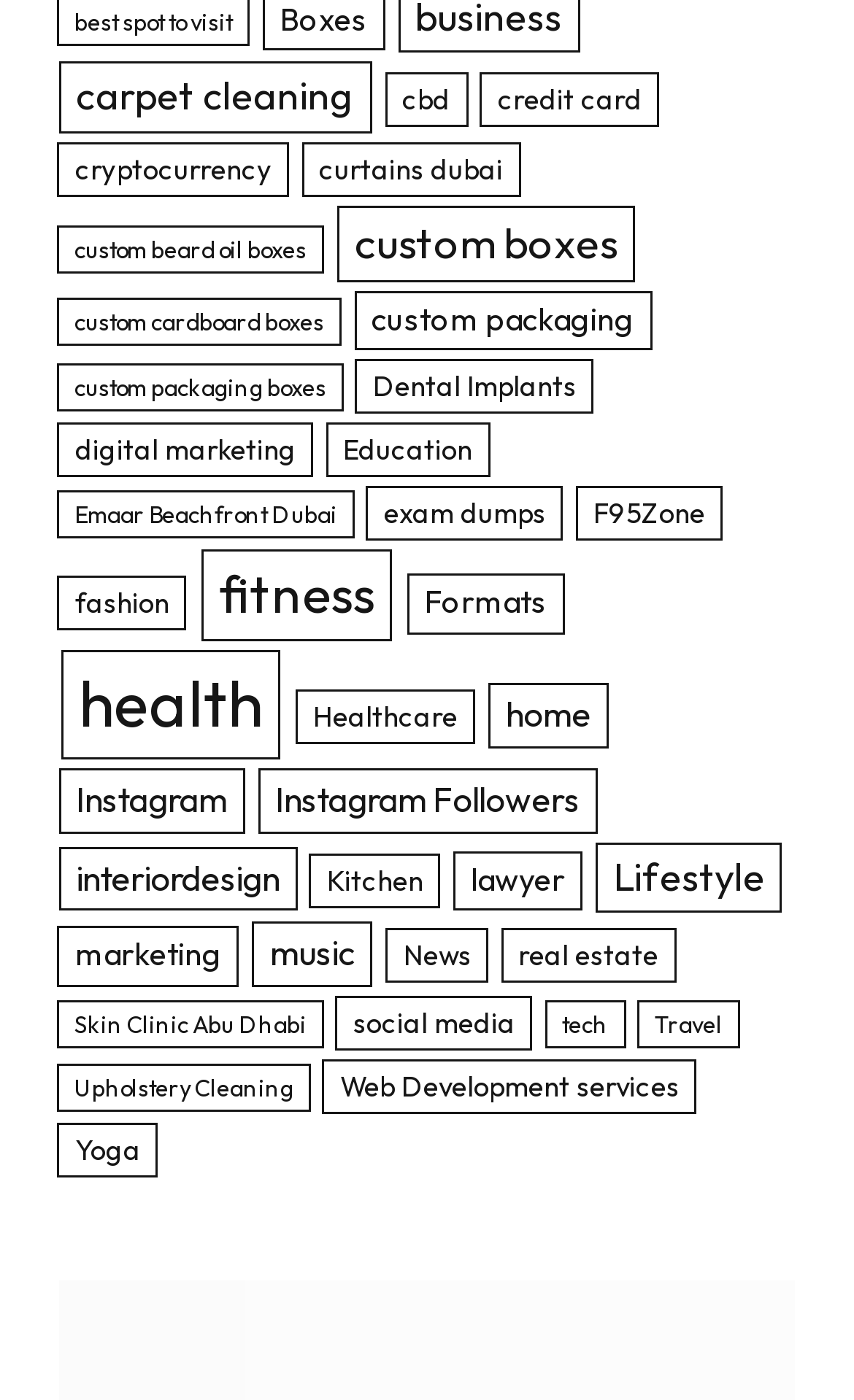Pinpoint the bounding box coordinates of the clickable element needed to complete the instruction: "browse Instagram". The coordinates should be provided as four float numbers between 0 and 1: [left, top, right, bottom].

[0.068, 0.549, 0.286, 0.595]